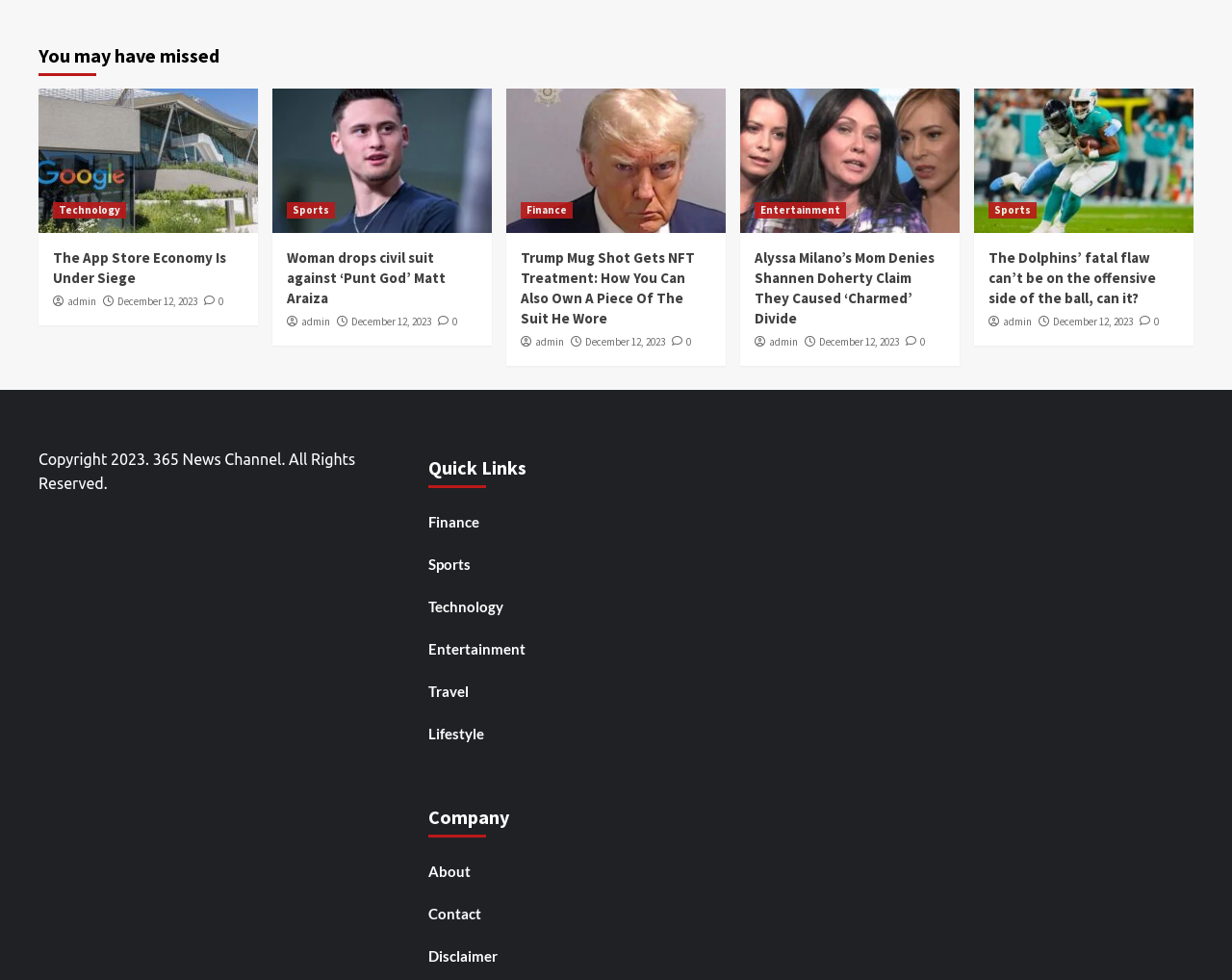Respond with a single word or short phrase to the following question: 
What is the category of the first article?

Technology